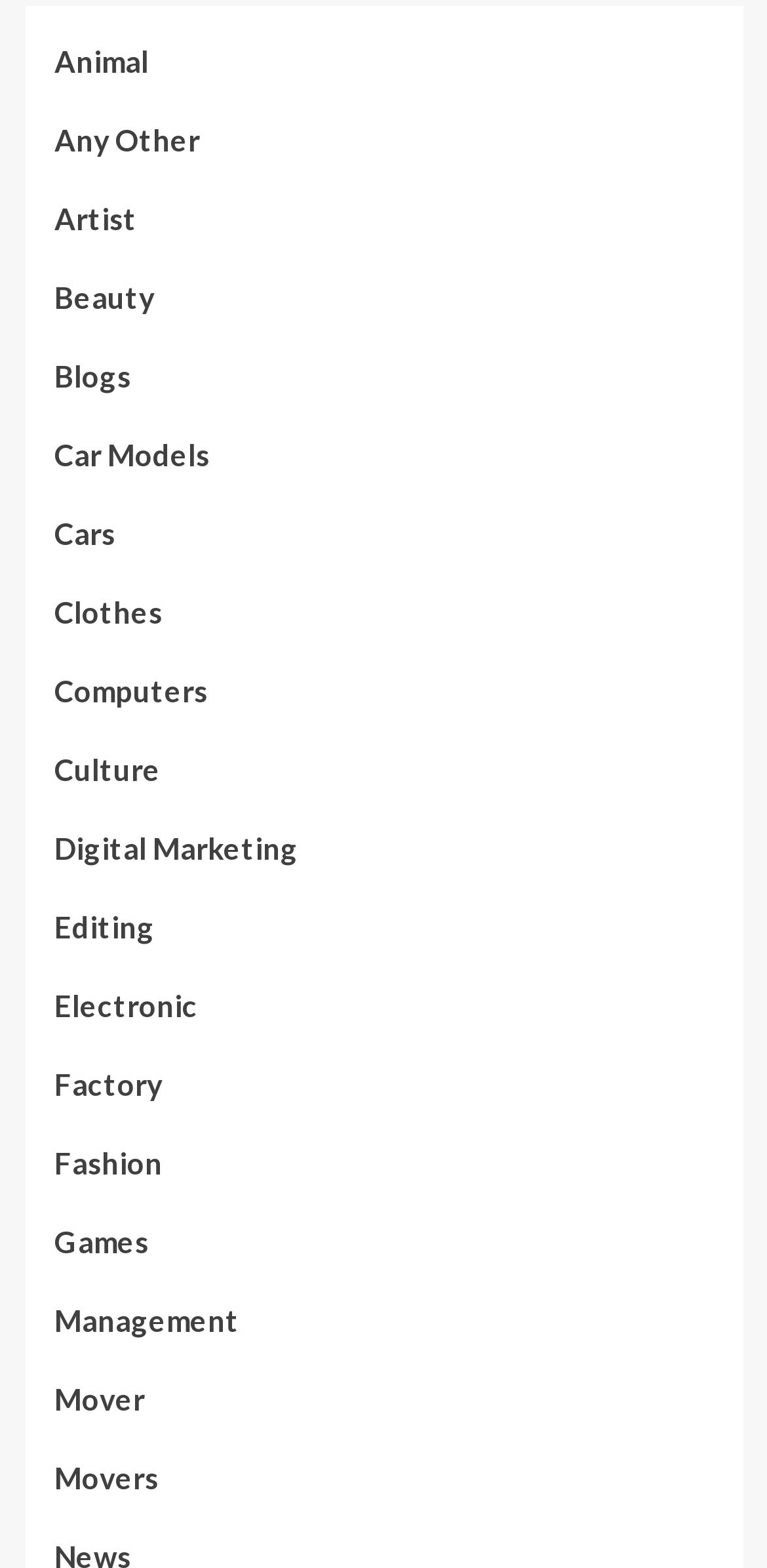Give a one-word or one-phrase response to the question:
How many categories are listed on this webpage?

24